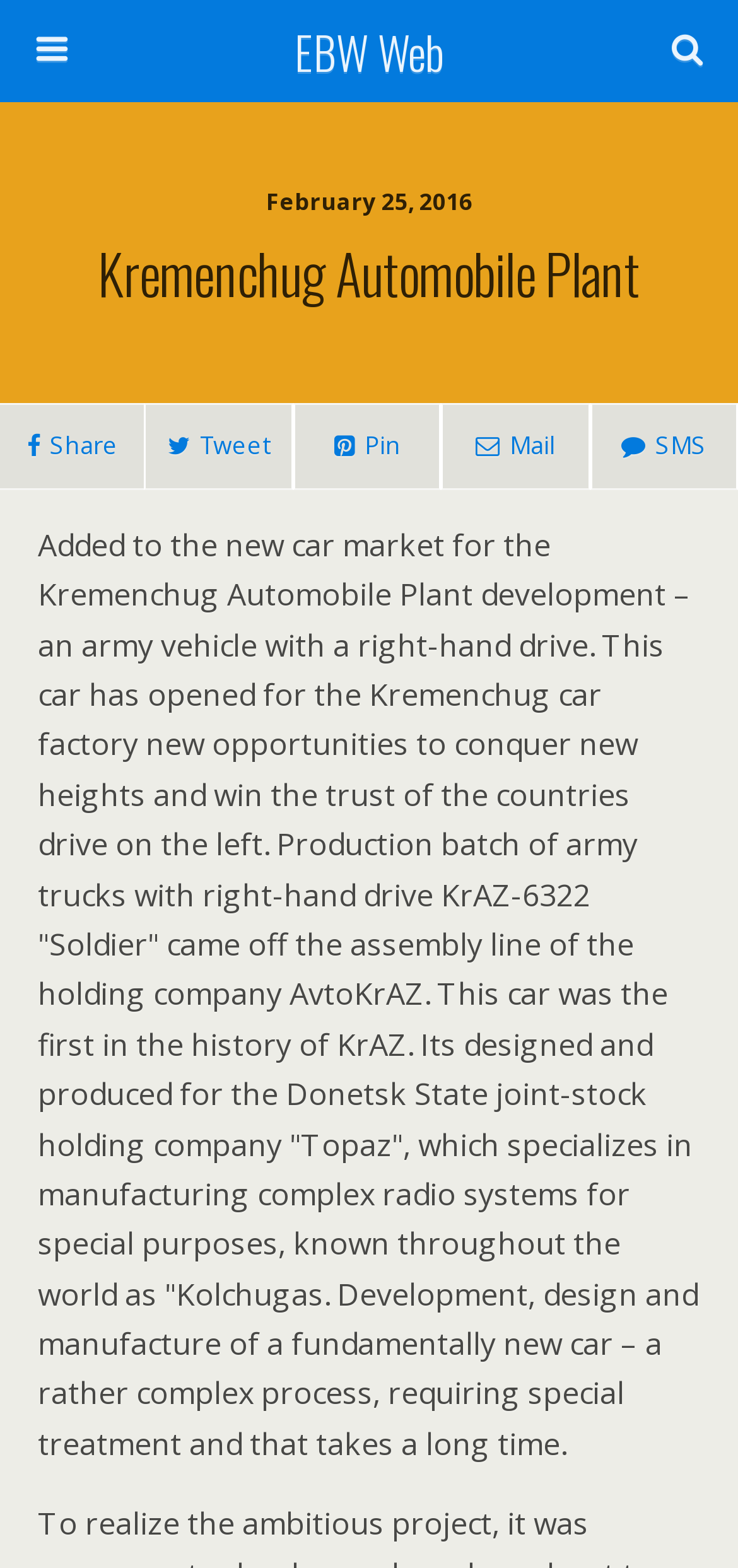Locate the bounding box coordinates of the clickable area to execute the instruction: "Read more about Kremenchug Automobile Plant". Provide the coordinates as four float numbers between 0 and 1, represented as [left, top, right, bottom].

[0.0, 0.14, 1.0, 0.209]